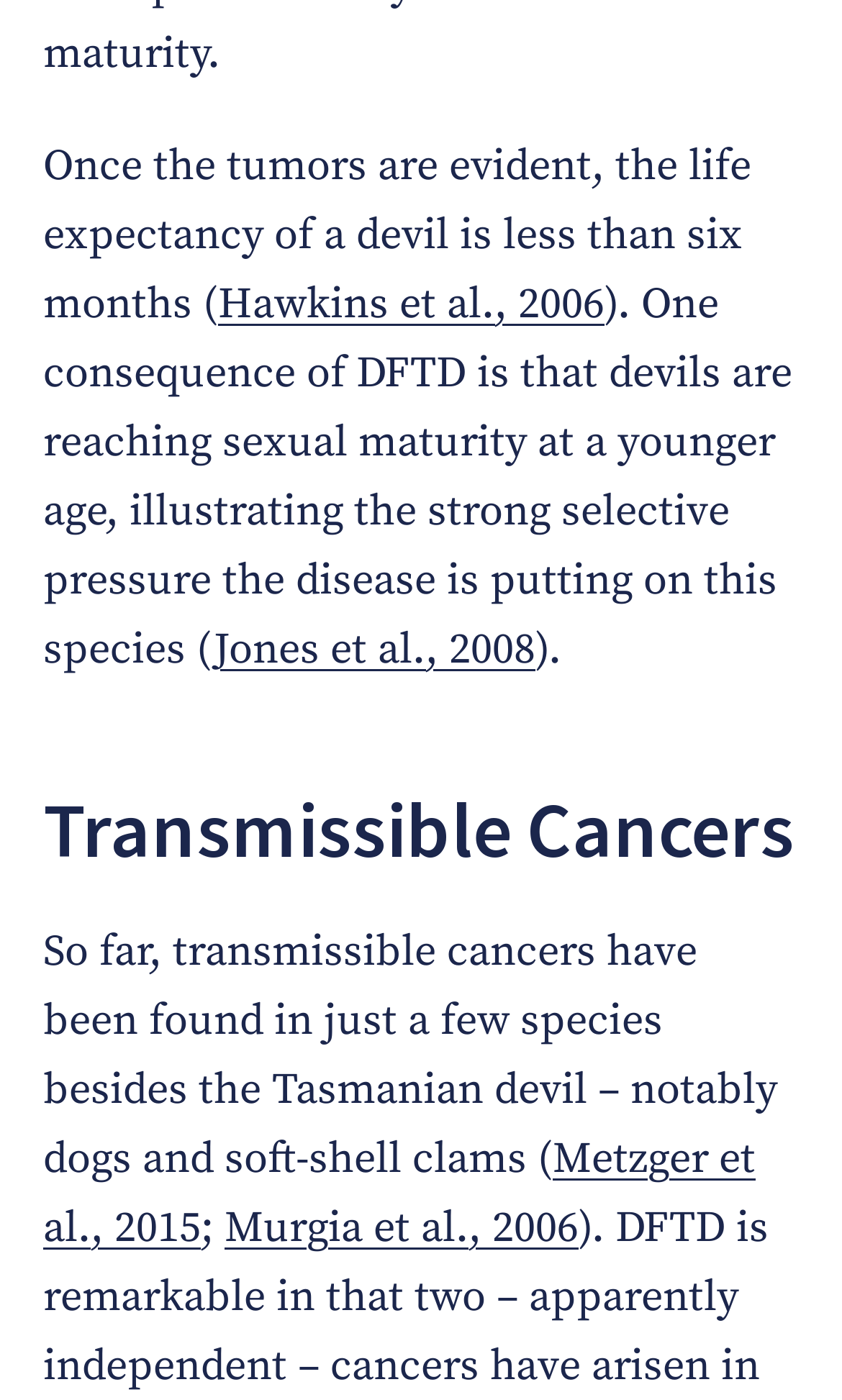Reply to the question with a single word or phrase:
What is the topic of the section that starts with 'So far, transmissible cancers have been found in just a few species besides the Tasmanian devil…'?

Transmissible Cancers